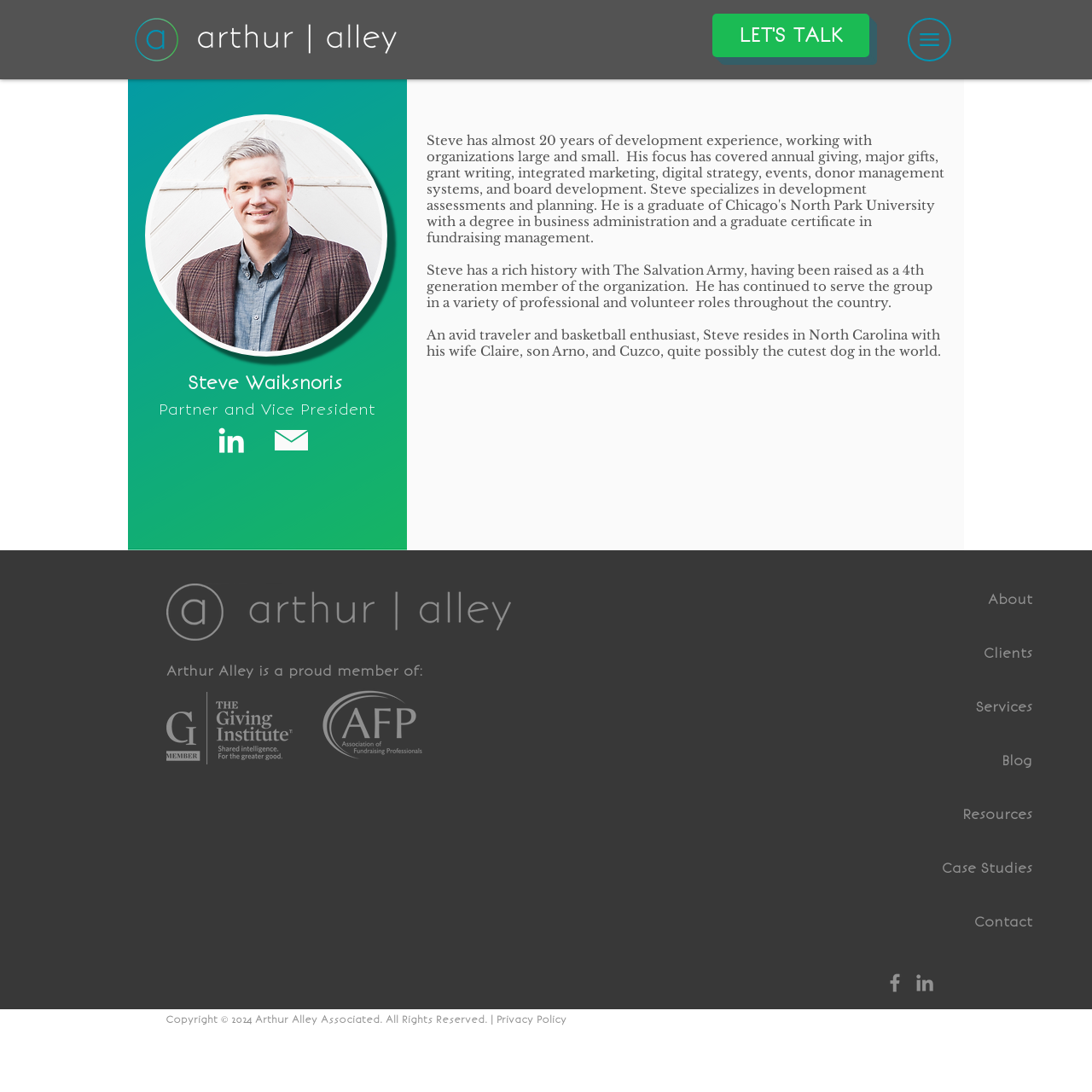Locate the bounding box coordinates of the region to be clicked to comply with the following instruction: "Check the Copyright information". The coordinates must be four float numbers between 0 and 1, in the form [left, top, right, bottom].

[0.152, 0.928, 0.594, 0.94]